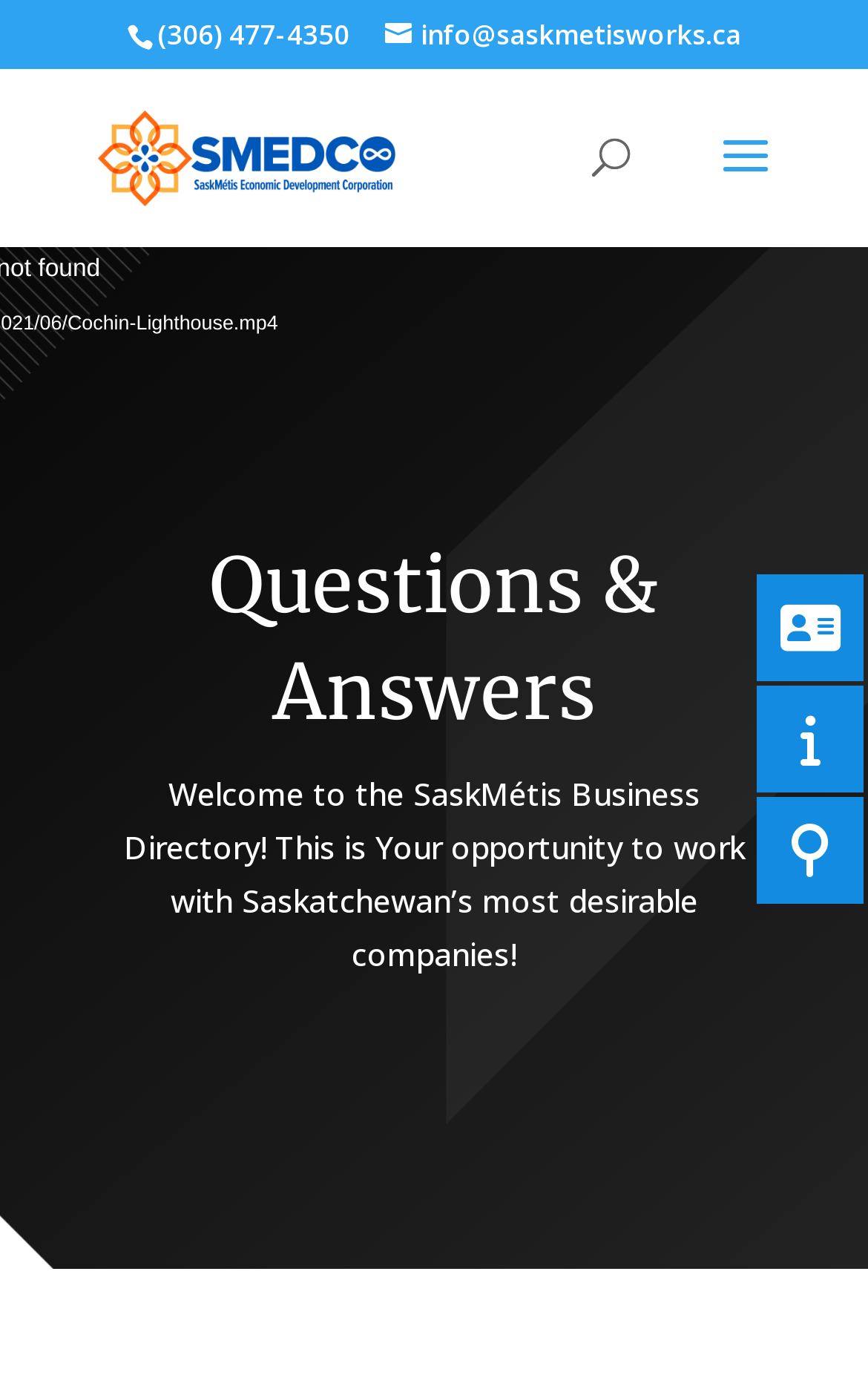Use the details in the image to answer the question thoroughly: 
What is the phone number for SaskMétis Business Directory?

The phone number can be found at the top of the webpage, it is a static text element with the value '(306) 477-4350'.